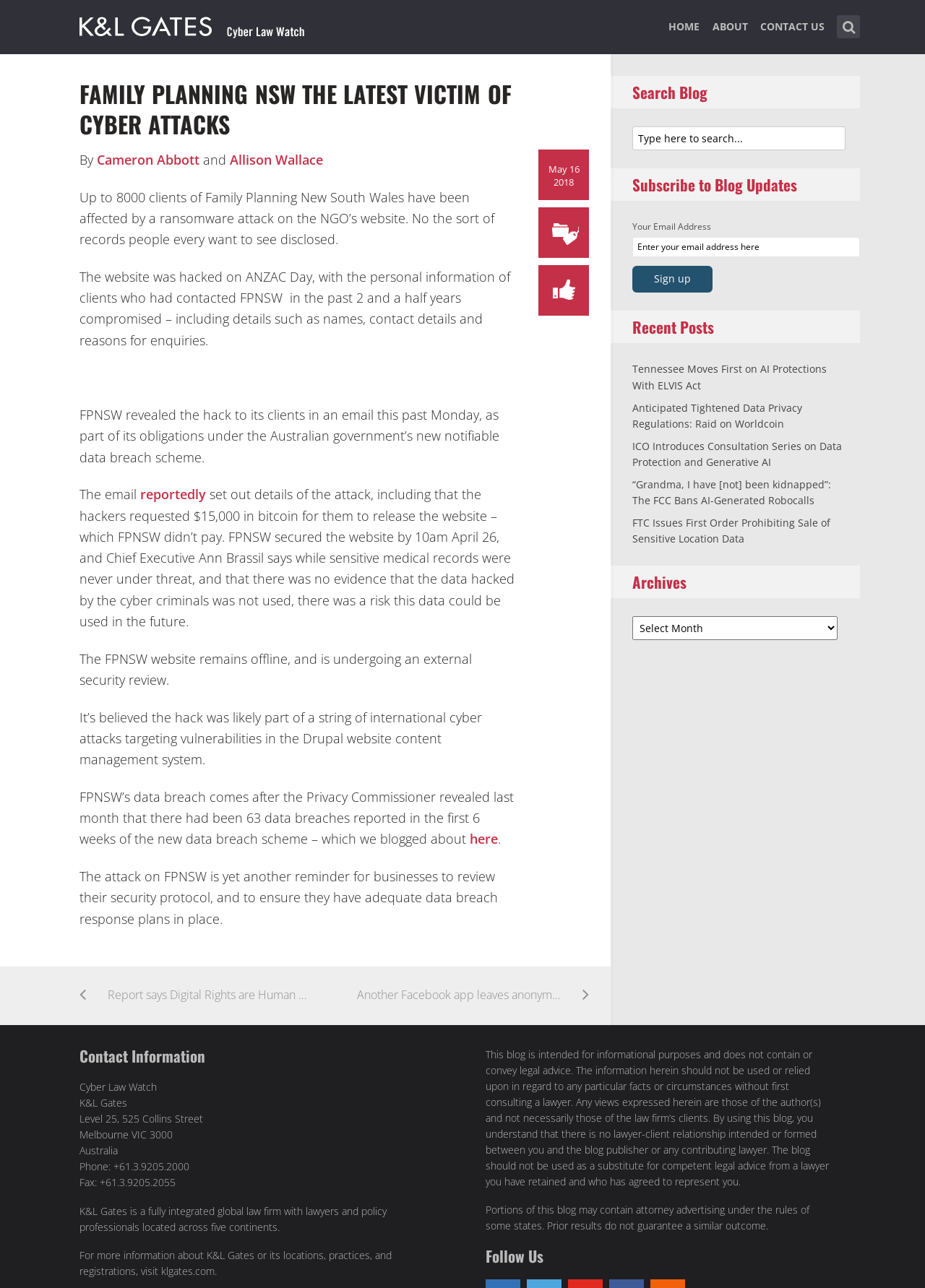Provide the bounding box coordinates of the HTML element this sentence describes: "Blog". The bounding box coordinates consist of four float numbers between 0 and 1, i.e., [left, top, right, bottom].

None